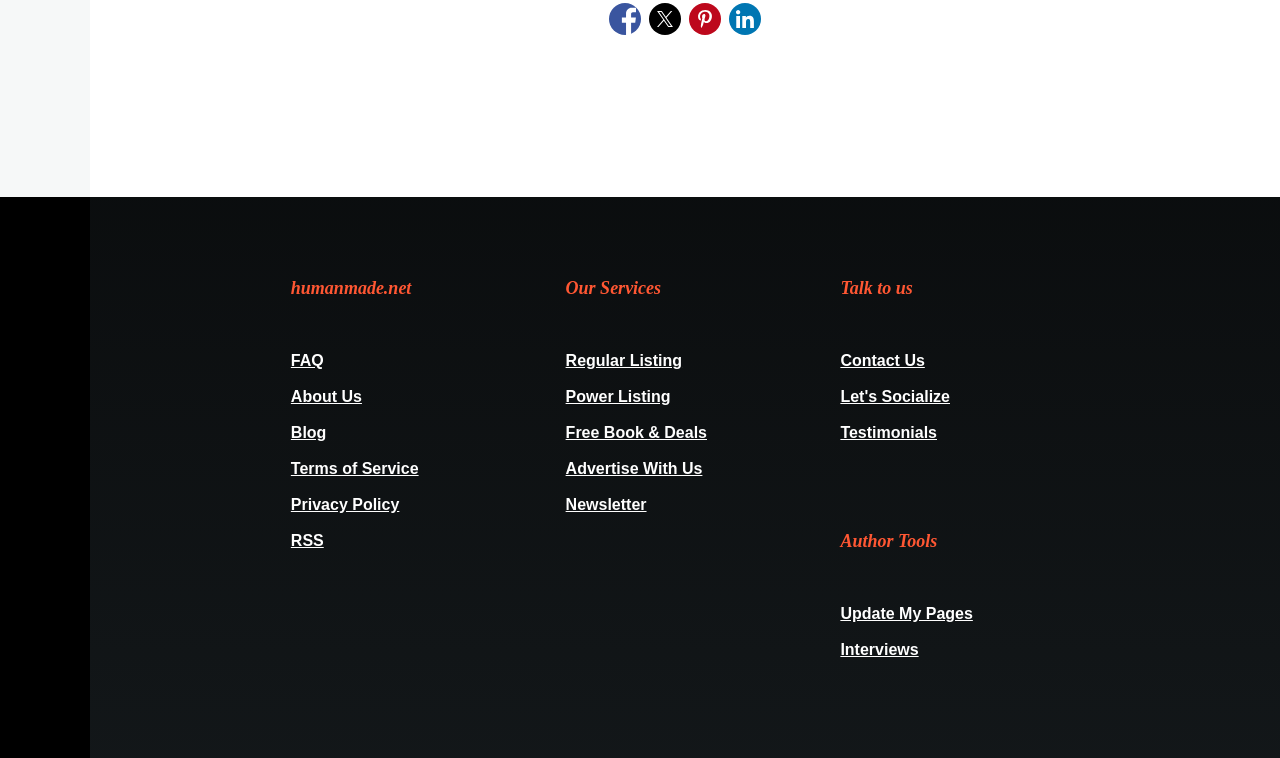What is the website's domain name?
Please give a detailed and elaborate answer to the question.

The website's domain name can be found in the top-left section of the webpage, where it is written as 'humanmade.net' in a static text element.